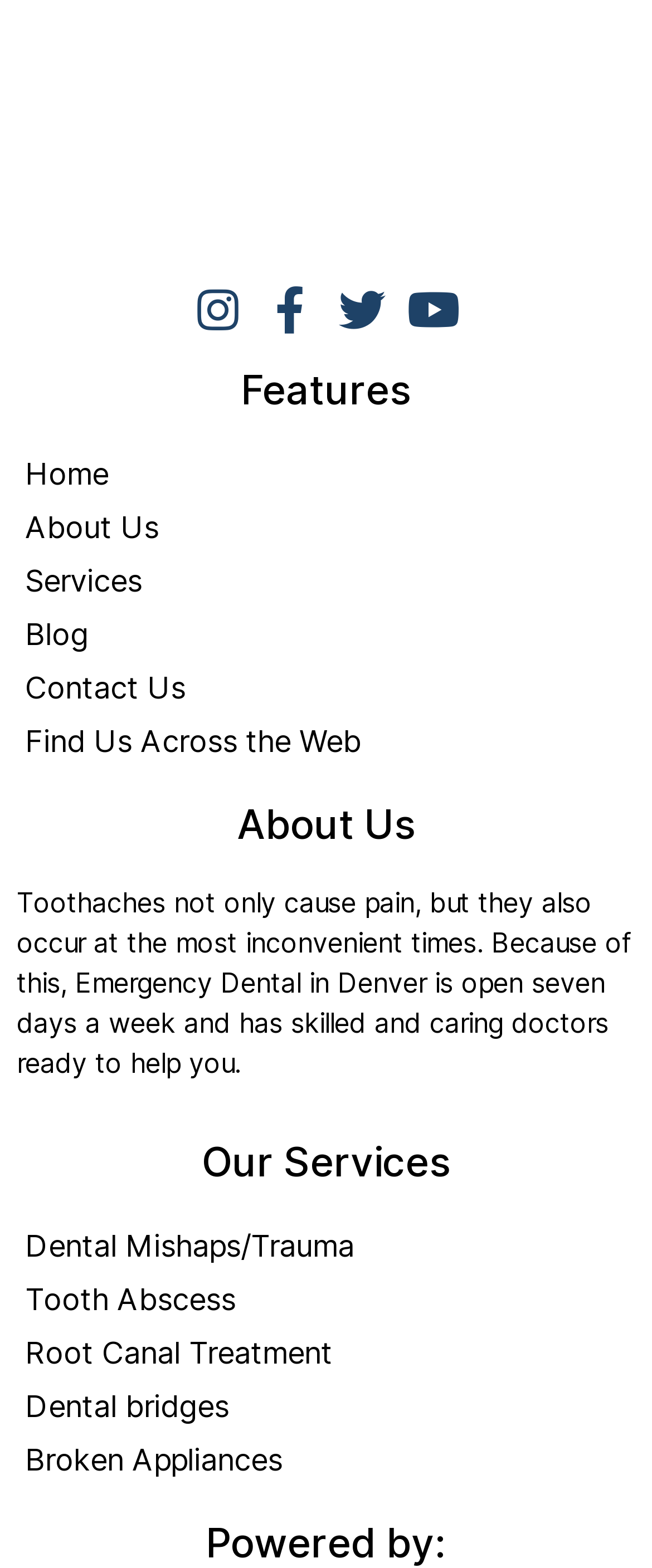Determine the bounding box coordinates of the clickable element to complete this instruction: "view resources". Provide the coordinates in the format of four float numbers between 0 and 1, [left, top, right, bottom].

None